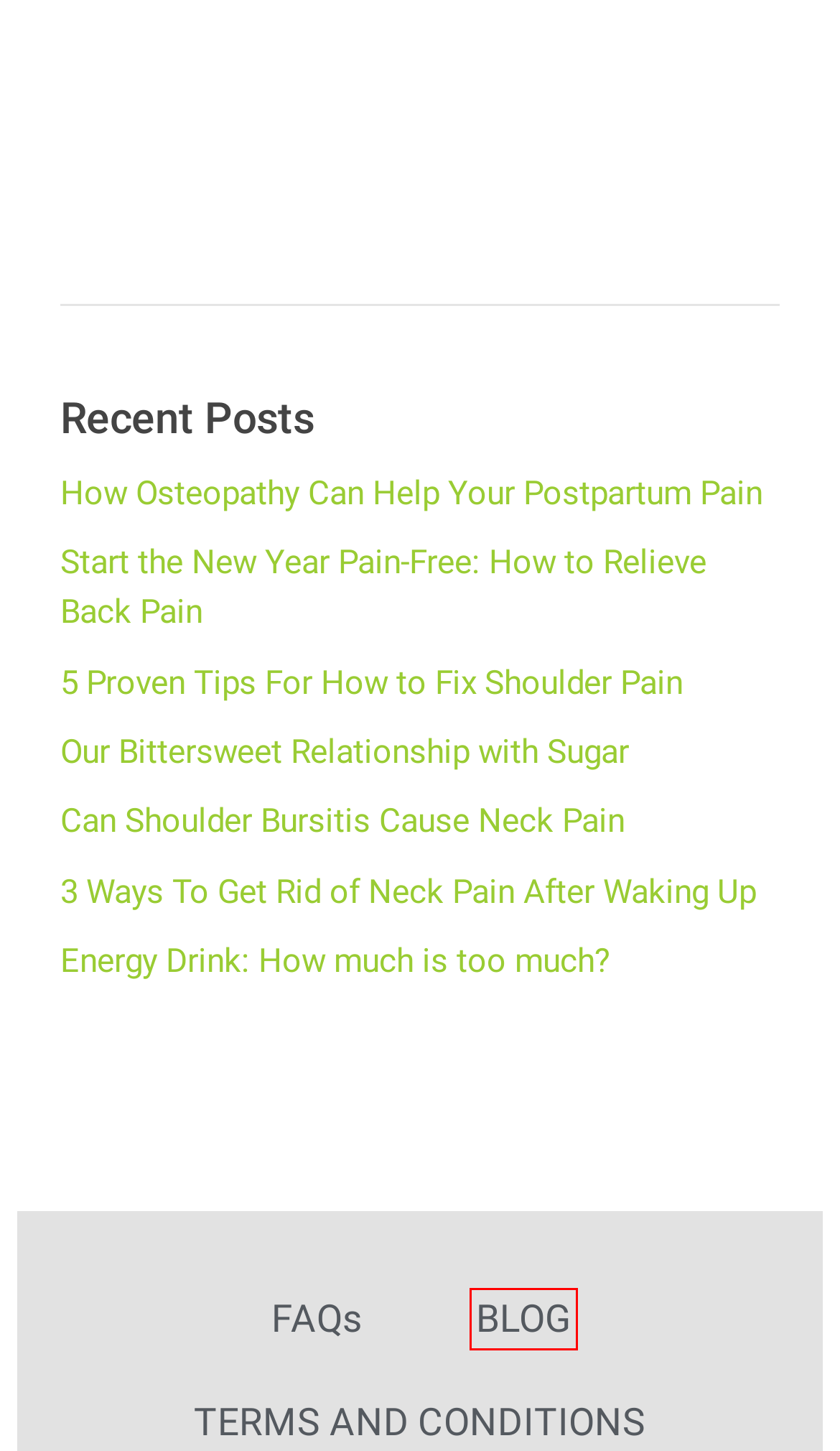Examine the screenshot of a webpage featuring a red bounding box and identify the best matching webpage description for the new page that results from clicking the element within the box. Here are the options:
A. Our Bittersweet Relationship with Sugar - Focus Osteopathy
B. Energy Drink: How much is too much? - Focus Osteopathy
C. 3 Ways To Get Rid of Neck Pain After Waking Up
D. How Osteopathy Can Help Your Postpartum Pain - Focus Osteopathy
E. Can Shoulder Bursitis Cause Neck Pain
F. Get rid of back pain this year with Focus Osteopathy
G. 5 Proven Tips For How to Fix Shoulder Pain - Focus Osteopathy
H. Expert Blogs & Advice | Focus Osteopathy

H